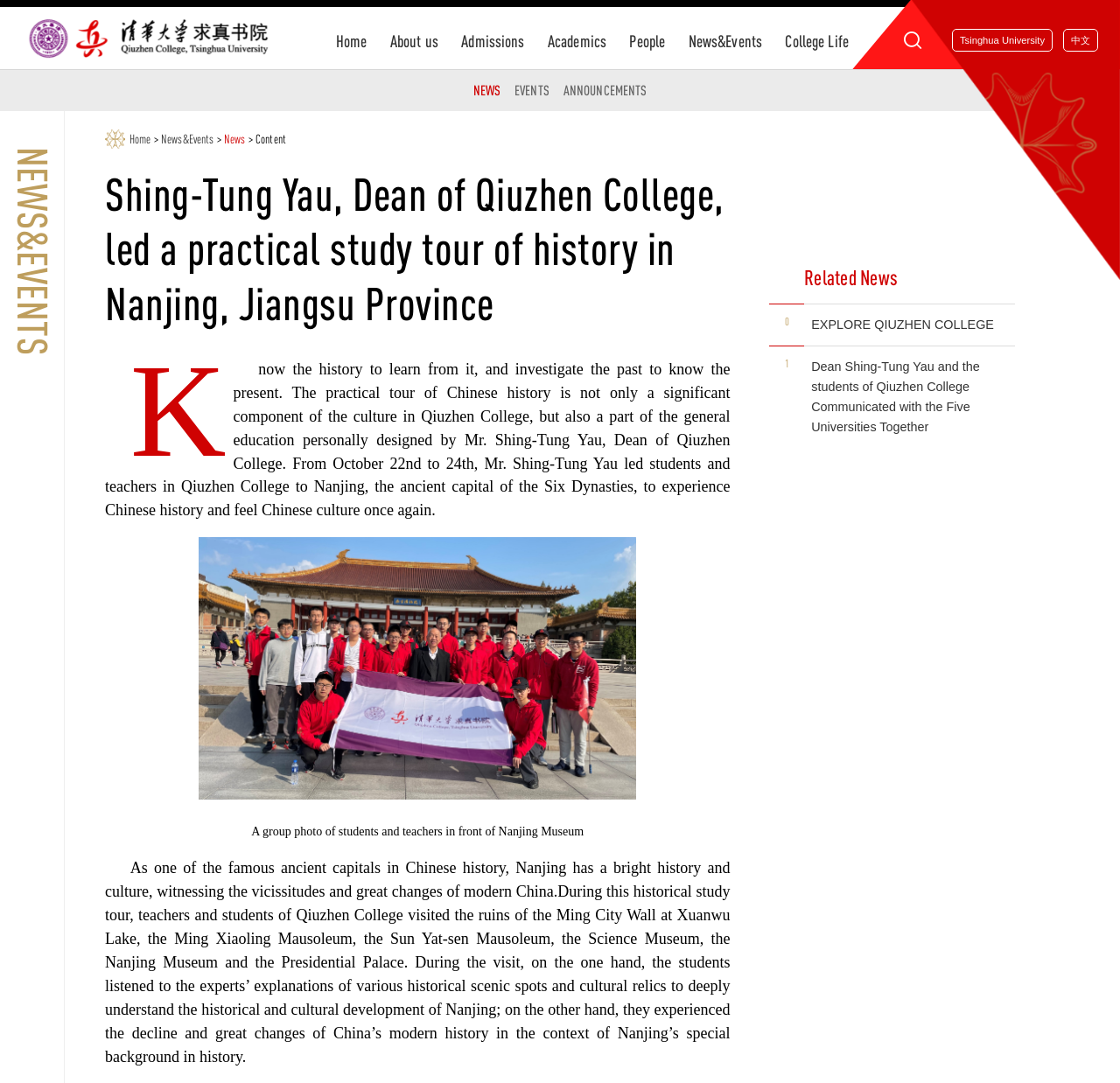Please provide a detailed answer to the question below by examining the image:
What is the name of the college mentioned in the webpage?

The webpage mentions Qiuzhen College in the title and throughout the content, indicating that it is the main subject of the webpage.